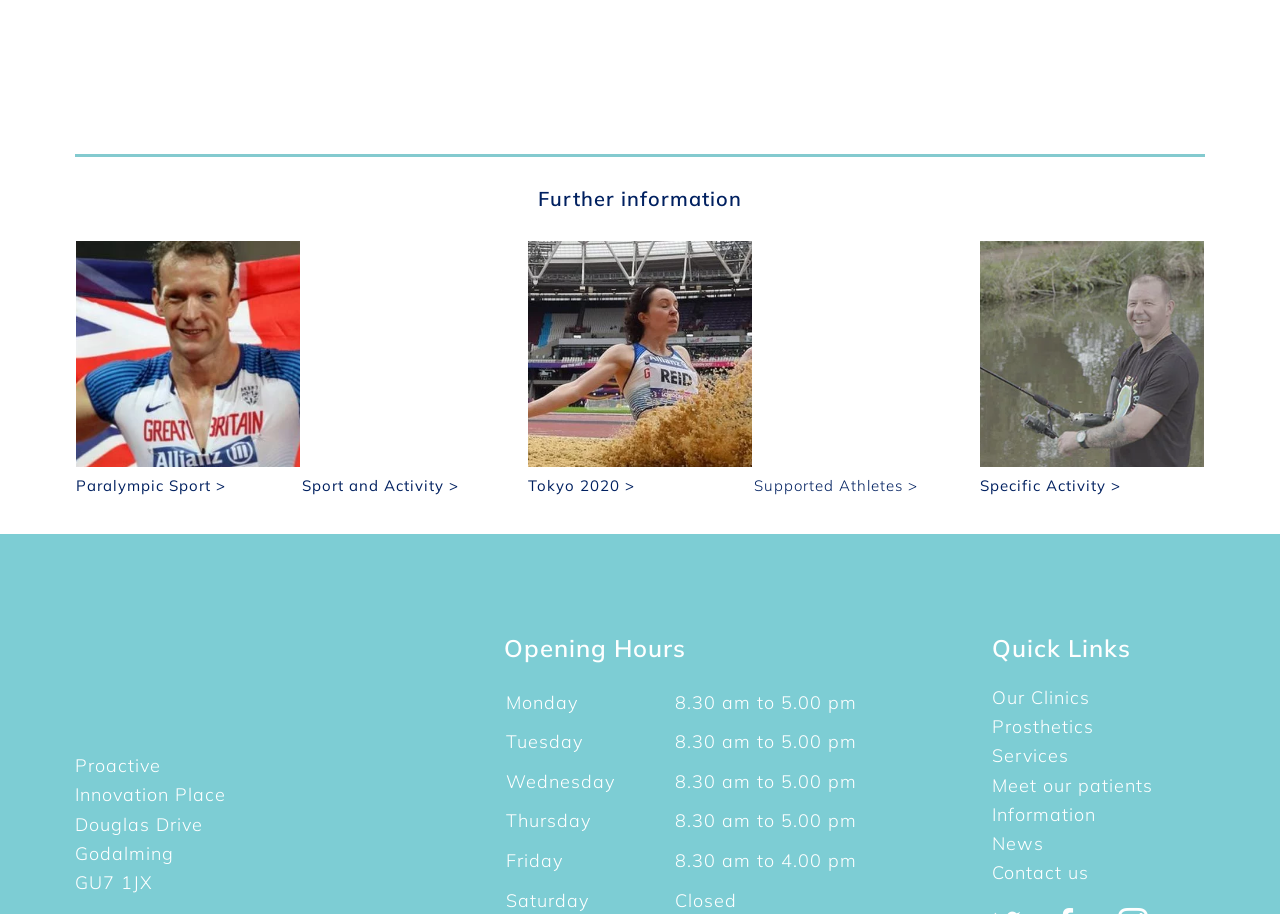Answer the question with a brief word or phrase:
What is the name of the organization?

Proactive